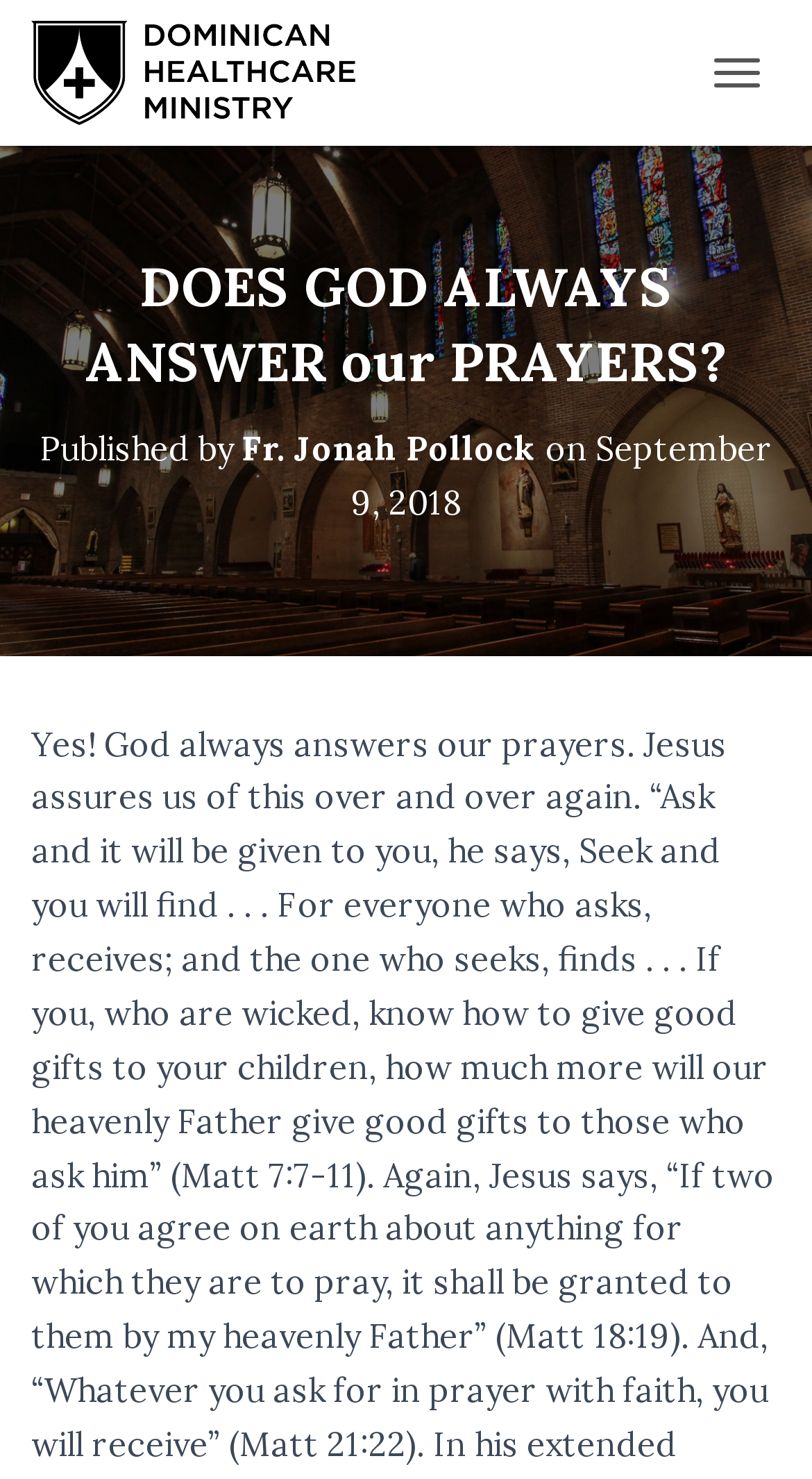Locate the bounding box of the UI element with the following description: "parent_node: TOGGLE NAVIGATION".

[0.833, 0.844, 0.962, 0.914]